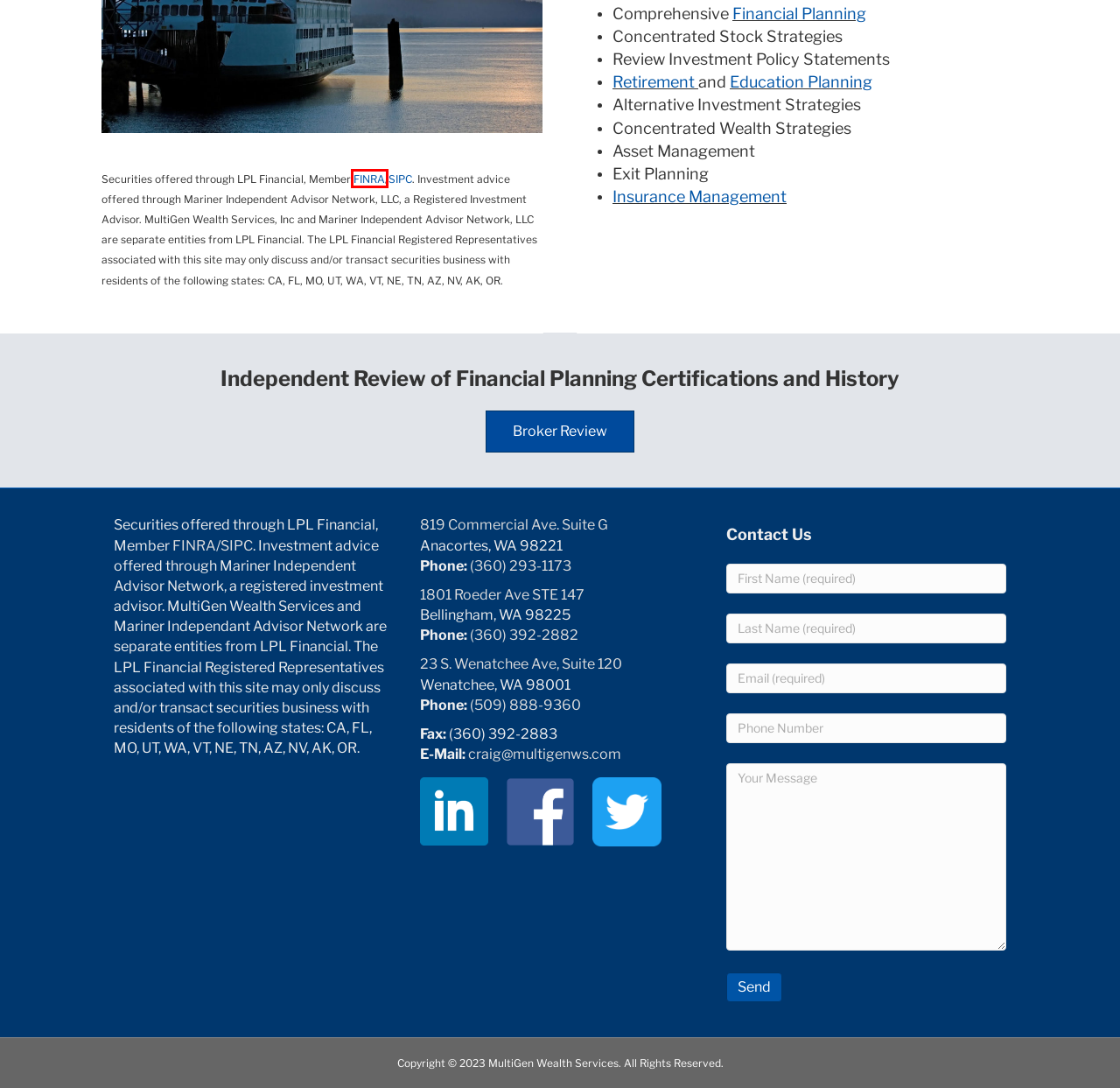Review the screenshot of a webpage that includes a red bounding box. Choose the most suitable webpage description that matches the new webpage after clicking the element within the red bounding box. Here are the candidates:
A. Insurance Management | MultiGen WS | Insurance & Wealth Services
B. Investments | MultiGen WS | Risk Tolerance & Balance
C. Financial Security | MultiGen WS | Wealth Services
D. MultiGen Wealth Service | Serving Bellingham & Wenatchee Washington
E. MultiGen Wealth Service | Blog and News | Washington State
F. Personal CFO | MultiGen WS | Personalized Wealth Services
G. Client Login - MultiGen Wealth Services
H. A vibrant market is at its best when it works for everyone. | FINRA.org

H